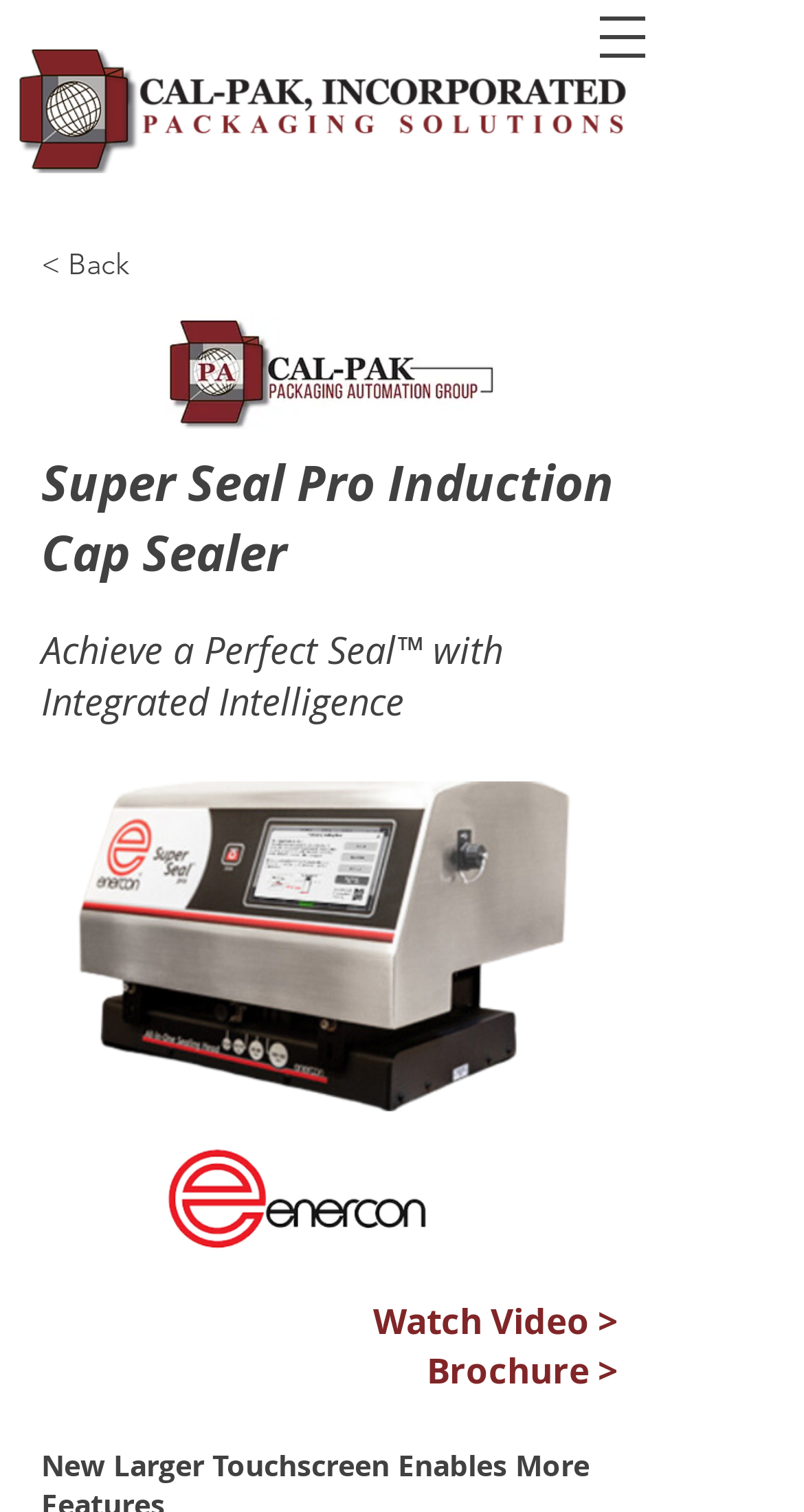What is the company behind the Super Seal Pro Induction Cap Sealer?
Answer the question with a single word or phrase derived from the image.

Cal-Pak